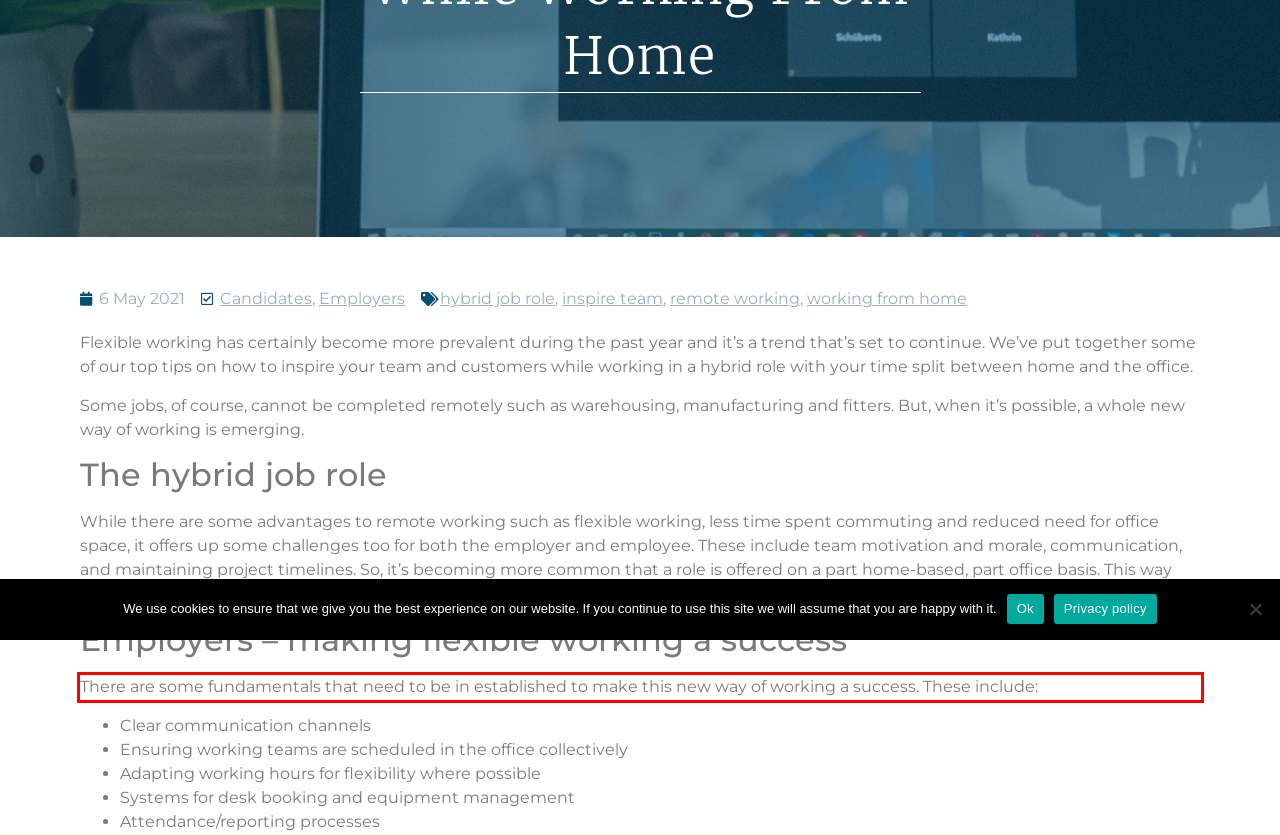You have a screenshot with a red rectangle around a UI element. Recognize and extract the text within this red bounding box using OCR.

There are some fundamentals that need to be in established to make this new way of working a success. These include: